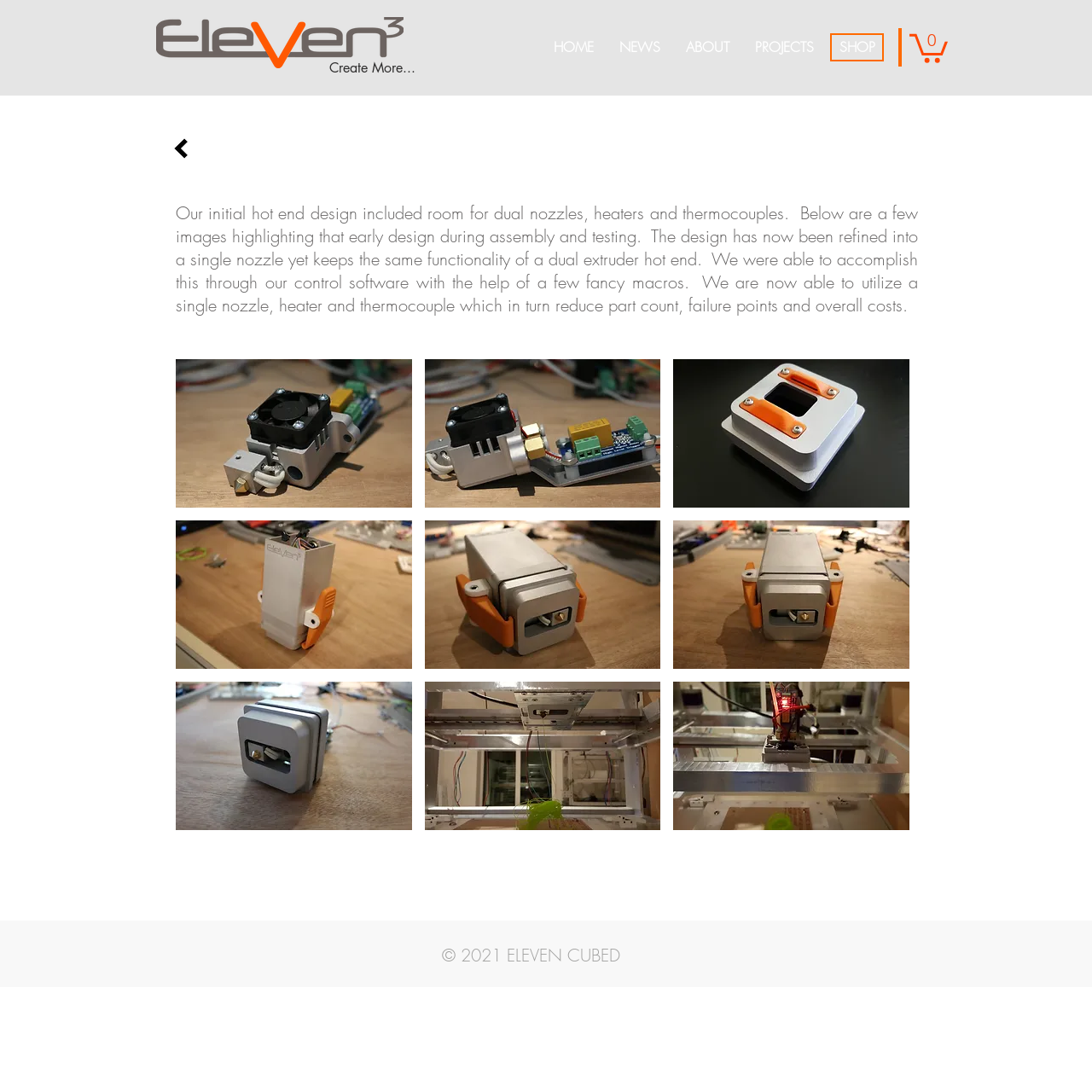What is the company name?
Please elaborate on the answer to the question with detailed information.

The company name can be found in the logo at the top left corner of the webpage, which is an image with the text '11Cubed - Logo - 3.png'. Additionally, the company name is also mentioned in the copyright information at the bottom of the webpage, which states '© 2021 ELEVEN CUBED'.